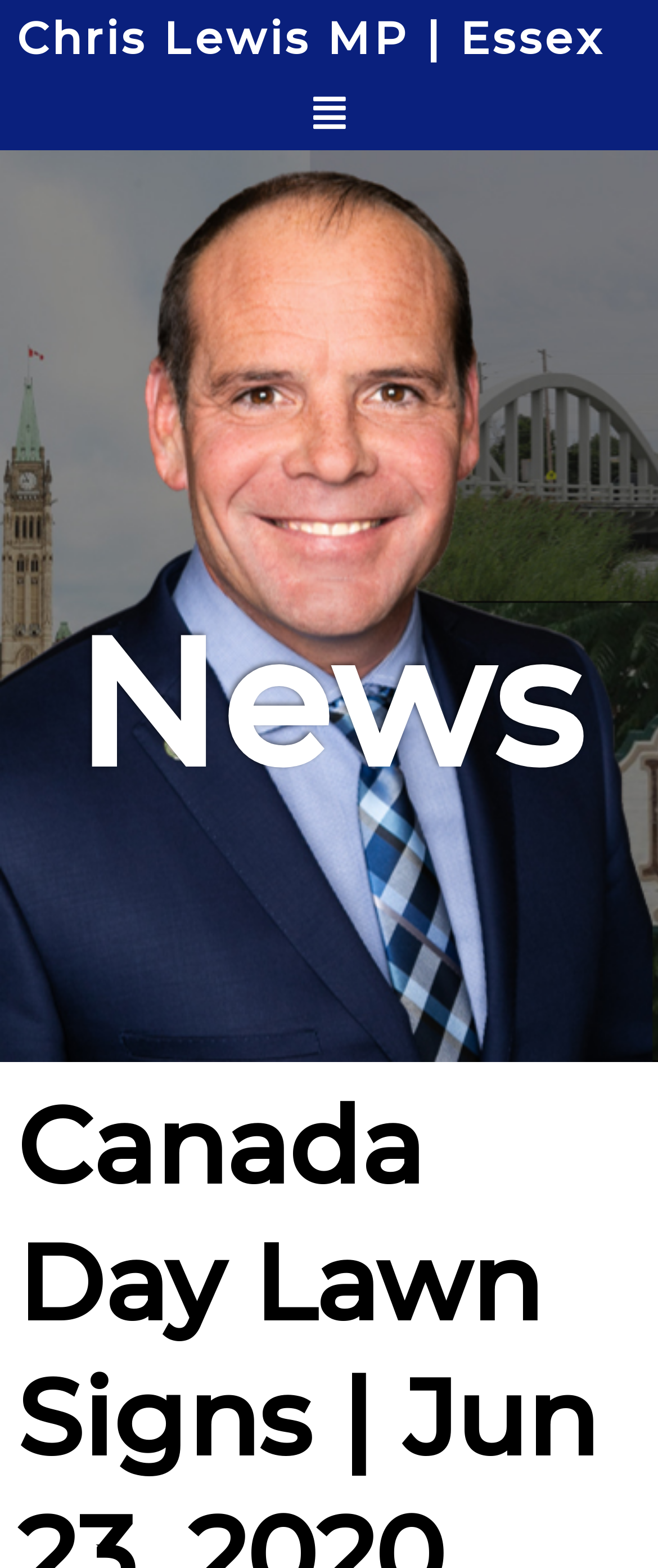Given the element description Chris Lewis MP | Essex, identify the bounding box coordinates for the UI element on the webpage screenshot. The format should be (top-left x, top-left y, bottom-right x, bottom-right y), with values between 0 and 1.

[0.026, 0.008, 0.918, 0.042]